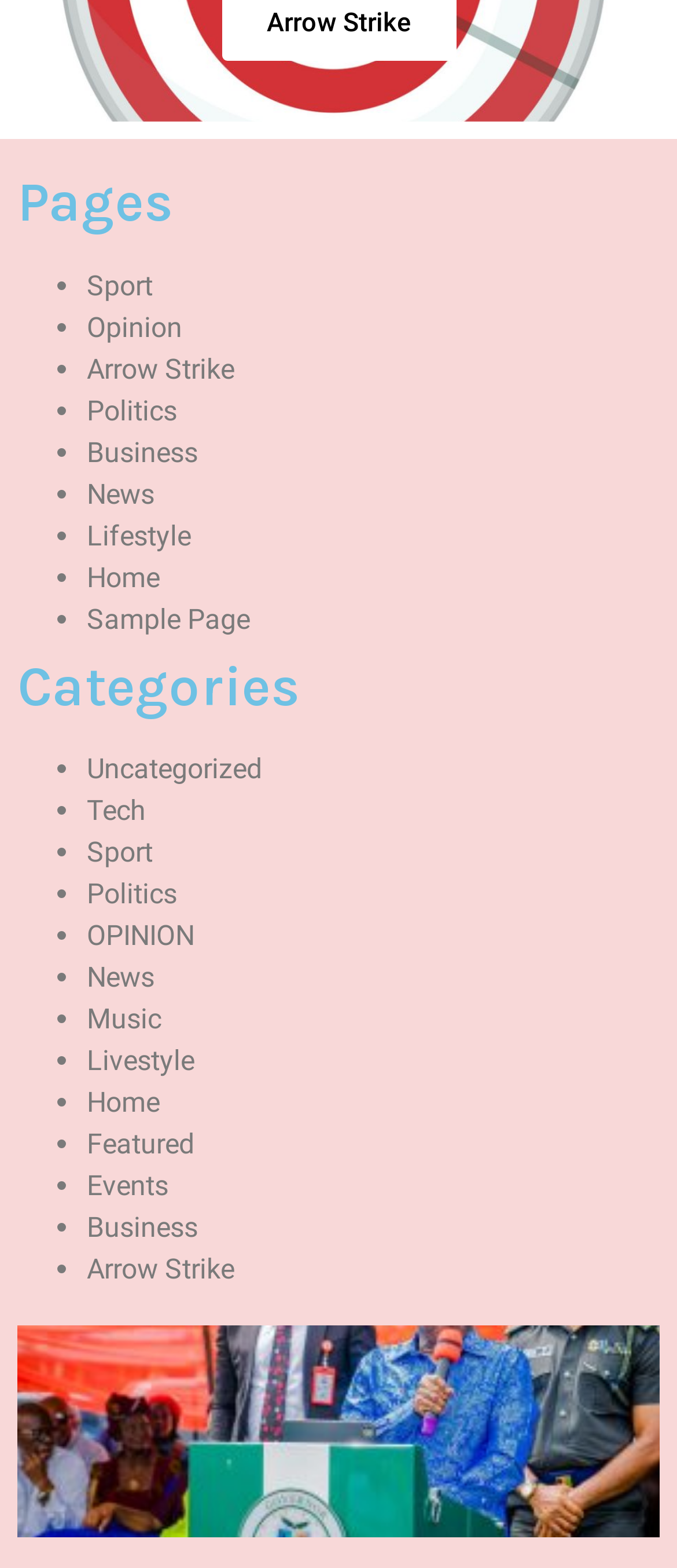Show the bounding box coordinates for the HTML element described as: "Sport".

[0.128, 0.533, 0.226, 0.554]